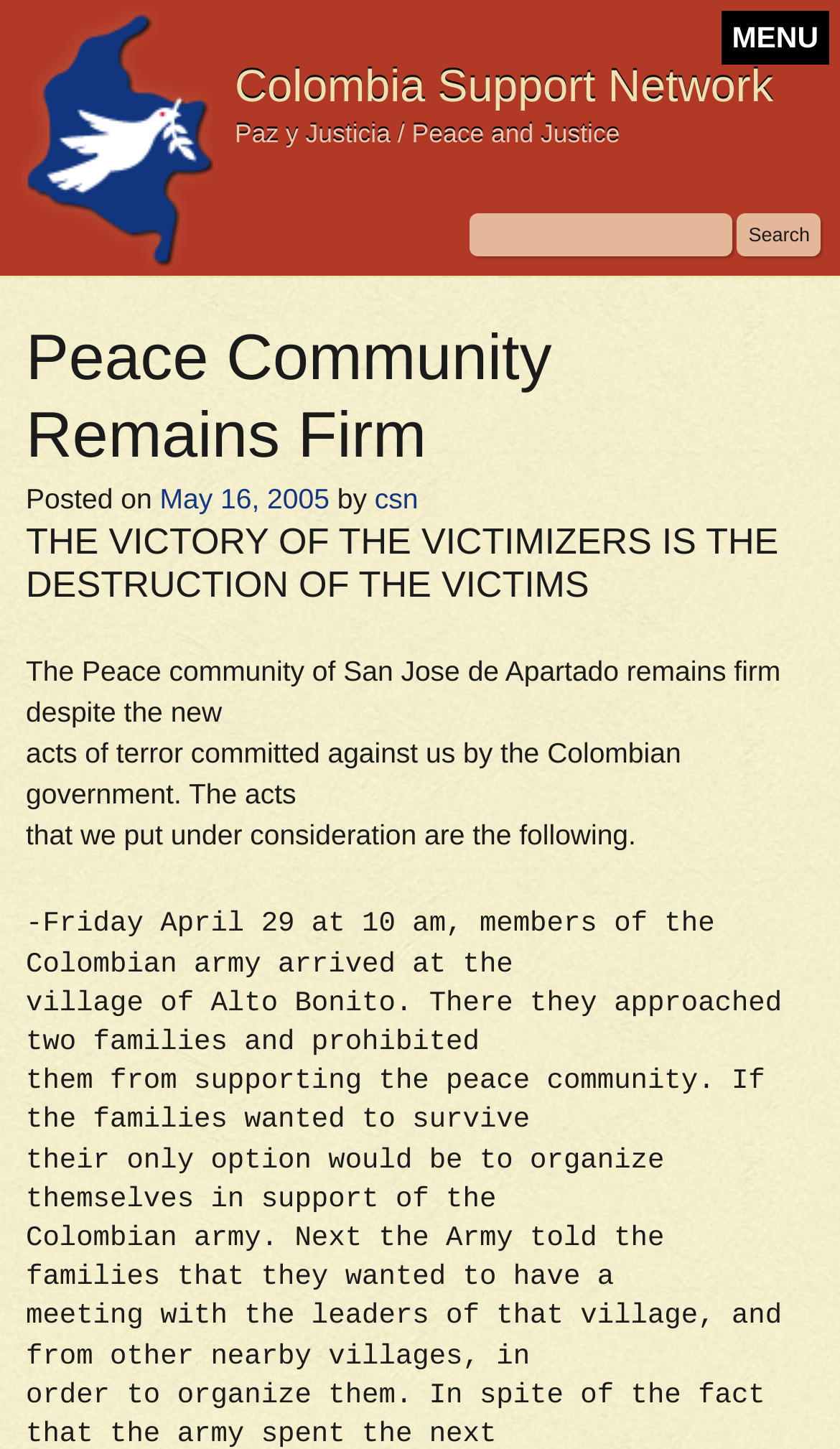Give an extensive and precise description of the webpage.

The webpage is about the Colombia Support Network, specifically focusing on the Peace Community Remains Firm. At the top of the page, there is a logo image of Colombia Support Network, accompanied by two headings: "Colombia Support Network" and "Paz y Justicia / Peace and Justice". 

On the top right corner, there is a "MENU" button and a search bar with a "Search" button. The search bar is located to the left of the "Search" button.

Below the top section, there is a main heading "Peace Community Remains Firm" in a prominent position. Underneath, there is a section with the date "May 16, 2005" and the author "csn". 

The main content of the page is a series of paragraphs describing the situation of the Peace community of San Jose de Apartado. The text explains that the community remains firm despite the new acts of terror committed against them by the Colombian government. The paragraphs detail specific incidents, including the arrival of the Colombian army at the village of Alto Bonito, where they prohibited families from supporting the peace community and threatened them to organize in support of the army.